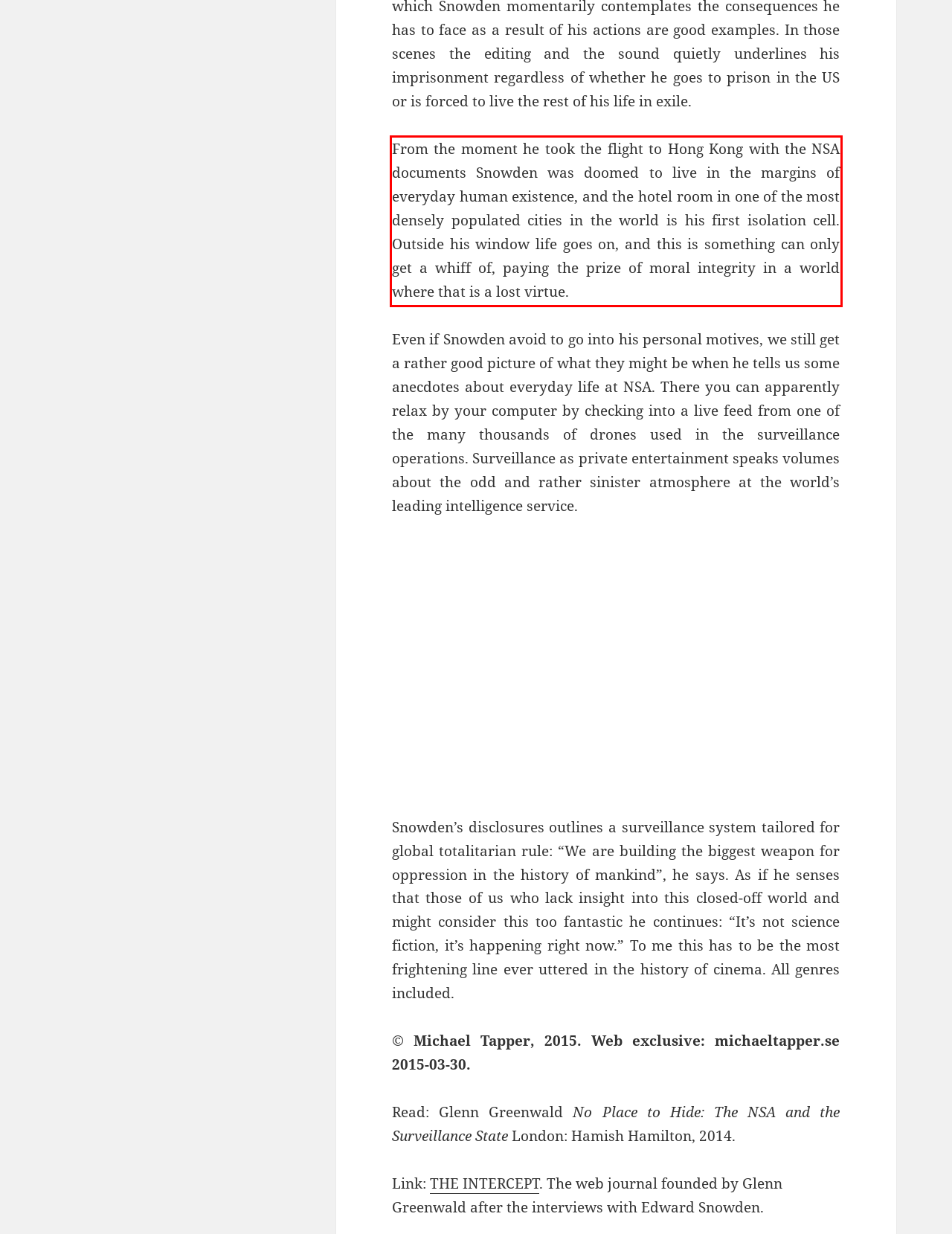Within the provided webpage screenshot, find the red rectangle bounding box and perform OCR to obtain the text content.

From the moment he took the flight to Hong Kong with the NSA documents Snowden was doomed to live in the margins of everyday human existence, and the hotel room in one of the most densely populated cities in the world is his first isolation cell. Outside his window life goes on, and this is something can only get a whiff of, paying the prize of moral integrity in a world where that is a lost virtue.